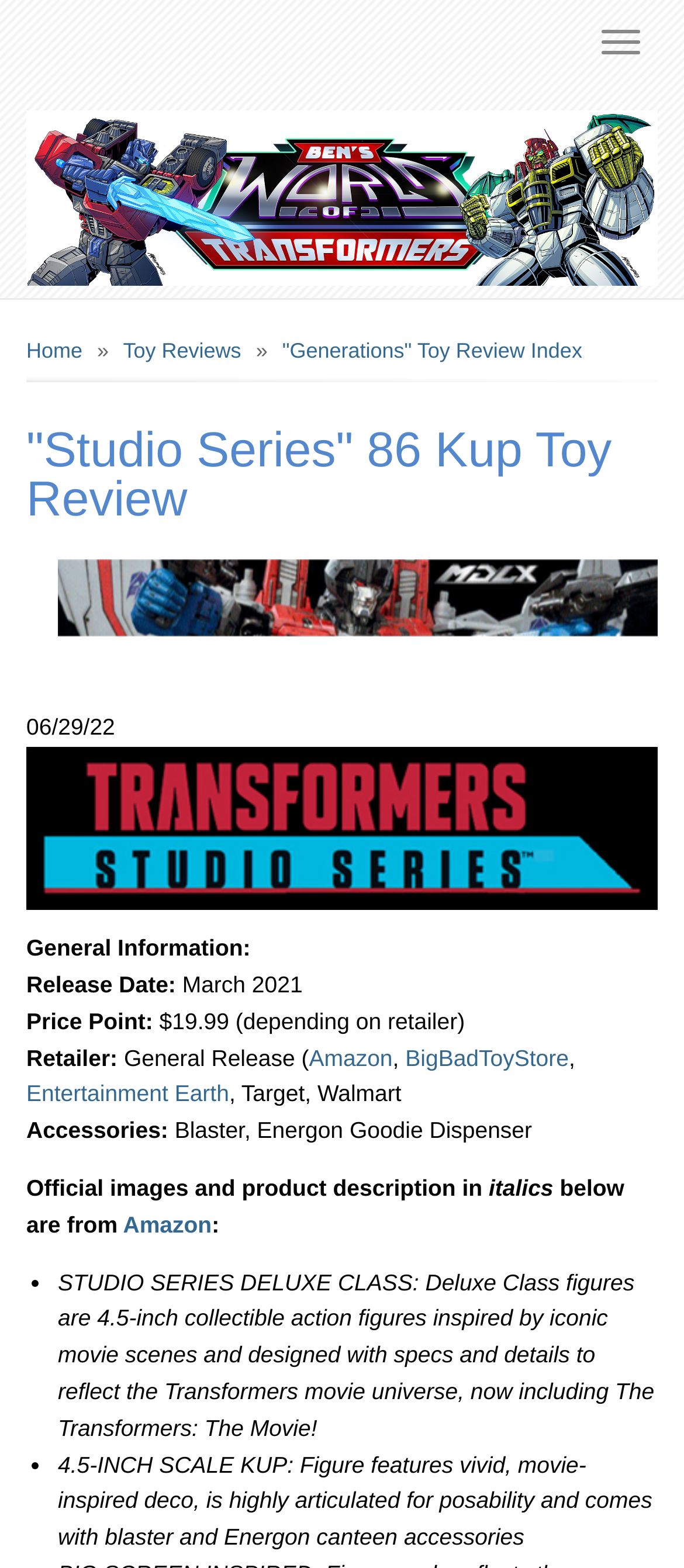Provide the bounding box coordinates of the area you need to click to execute the following instruction: "Click the Amazon link".

[0.452, 0.666, 0.574, 0.683]